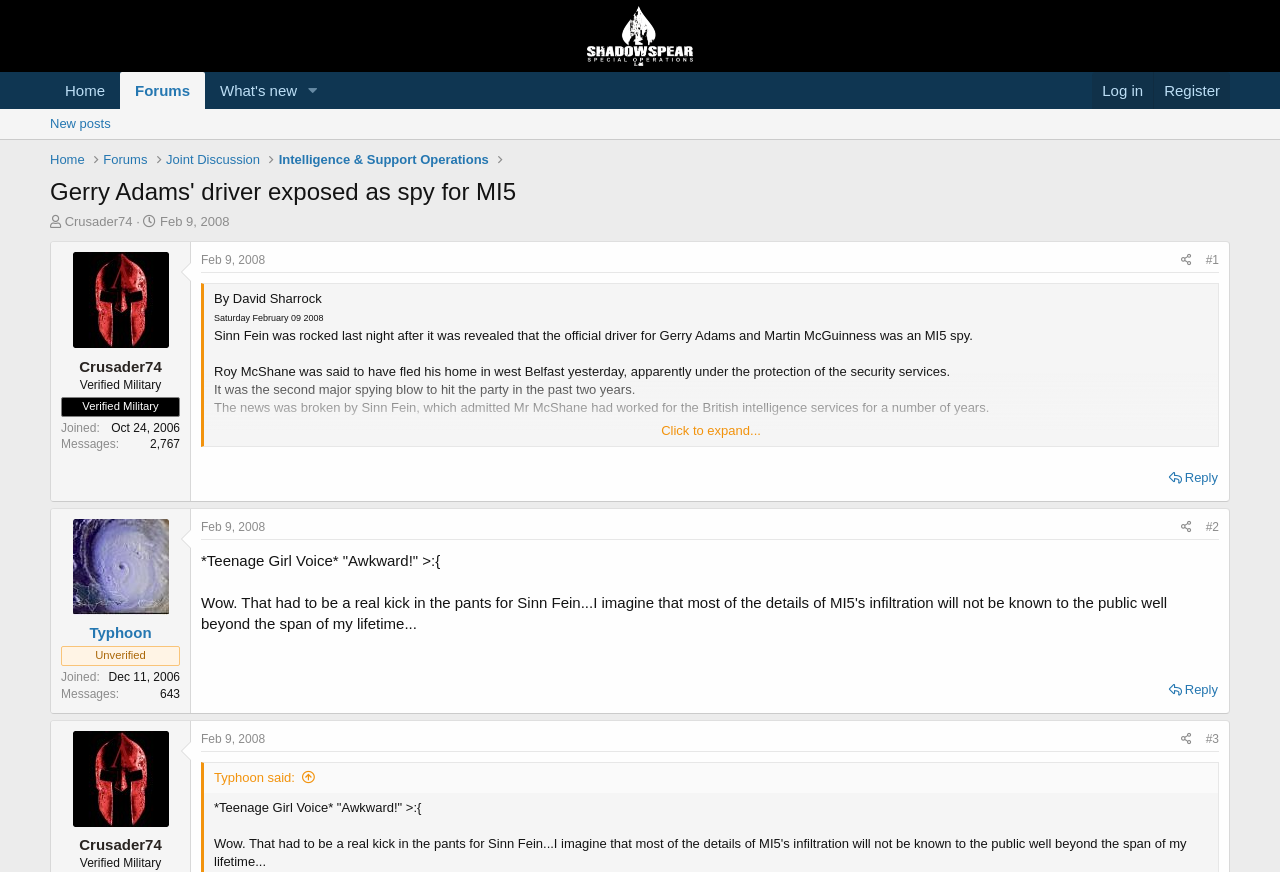Using the details in the image, give a detailed response to the question below:
What is the date when the article was written?

The question is asking about the date when the article was written. In the article content, it is mentioned 'Saturday February 09 2008' which indicates that the article was written on this date.